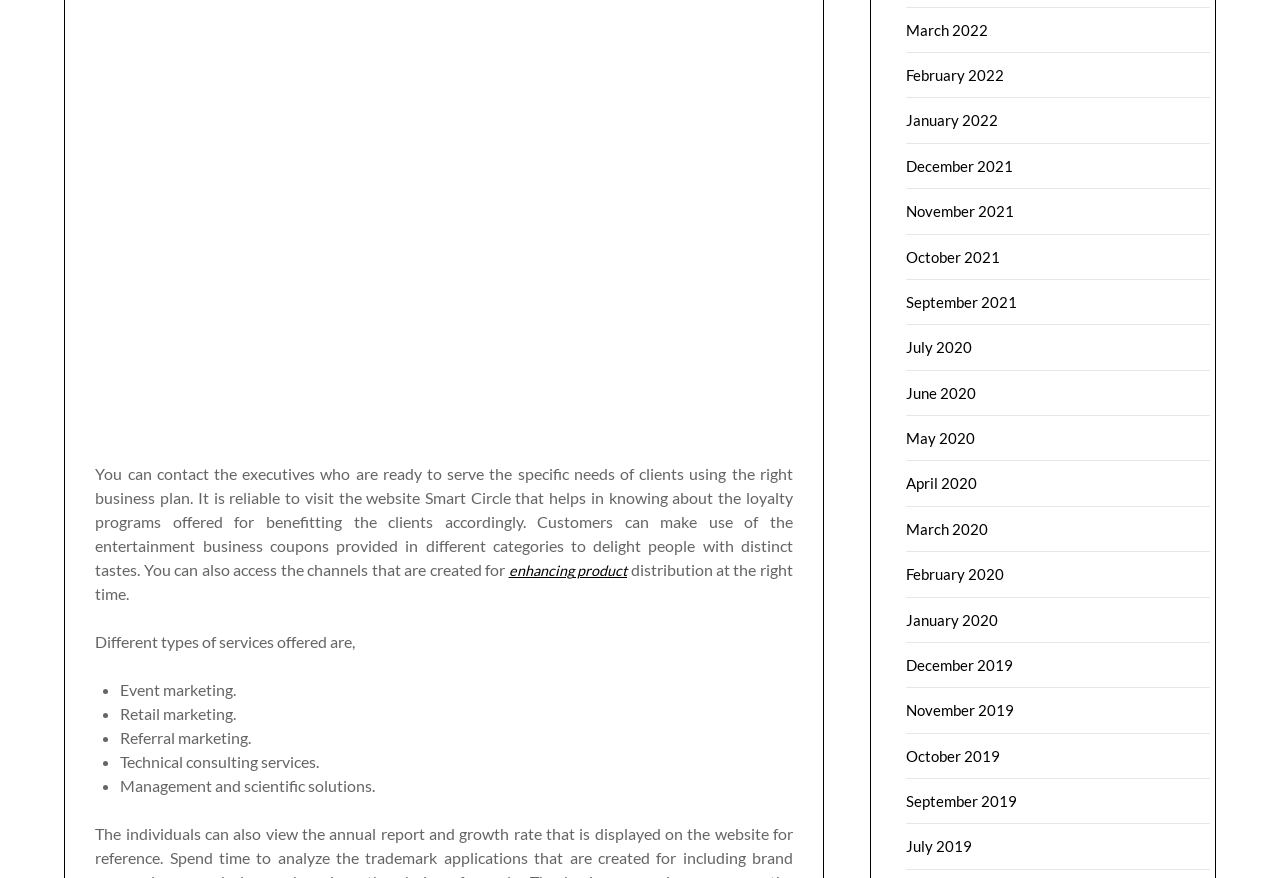What is the time period covered by the links on the webpage?
Please give a detailed and elaborate answer to the question based on the image.

The links on the webpage cover a time period from July 2019 to March 2022, with each link representing a month and year.